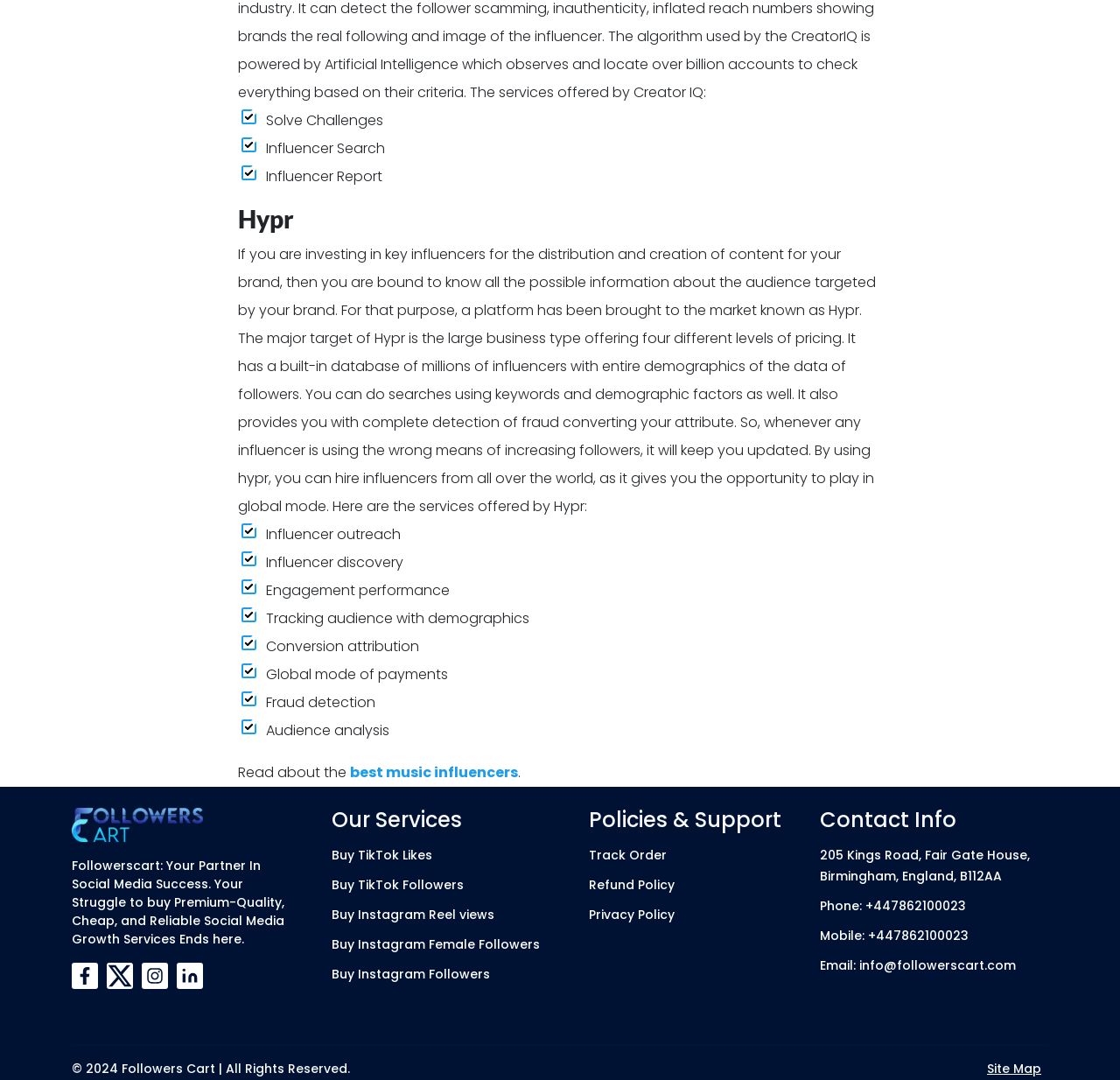Pinpoint the bounding box coordinates of the element that must be clicked to accomplish the following instruction: "Buy TikTok Likes". The coordinates should be in the format of four float numbers between 0 and 1, i.e., [left, top, right, bottom].

[0.296, 0.784, 0.386, 0.8]